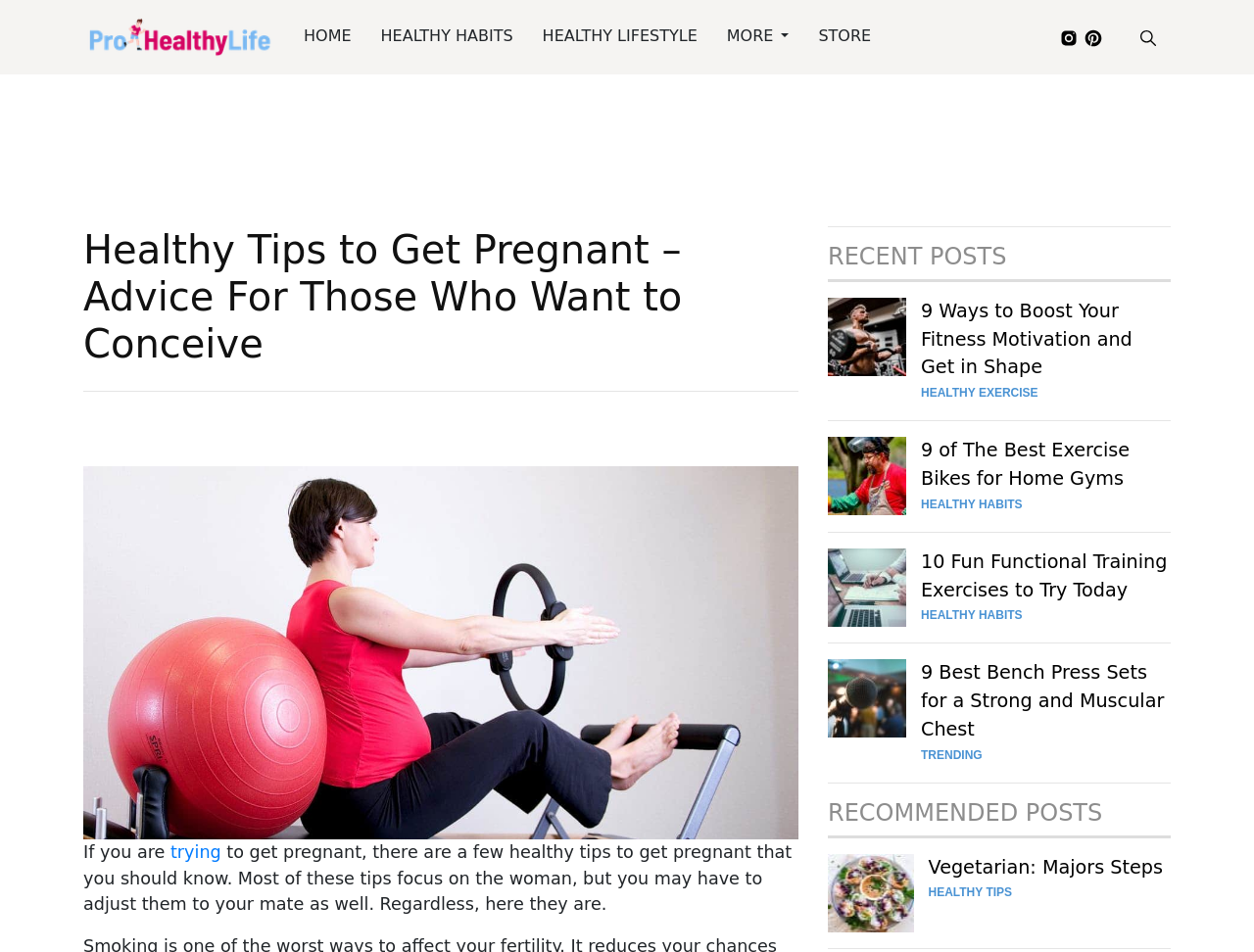Locate the bounding box of the UI element described by: "Vegetarian: Majors Steps" in the given webpage screenshot.

[0.74, 0.903, 0.927, 0.92]